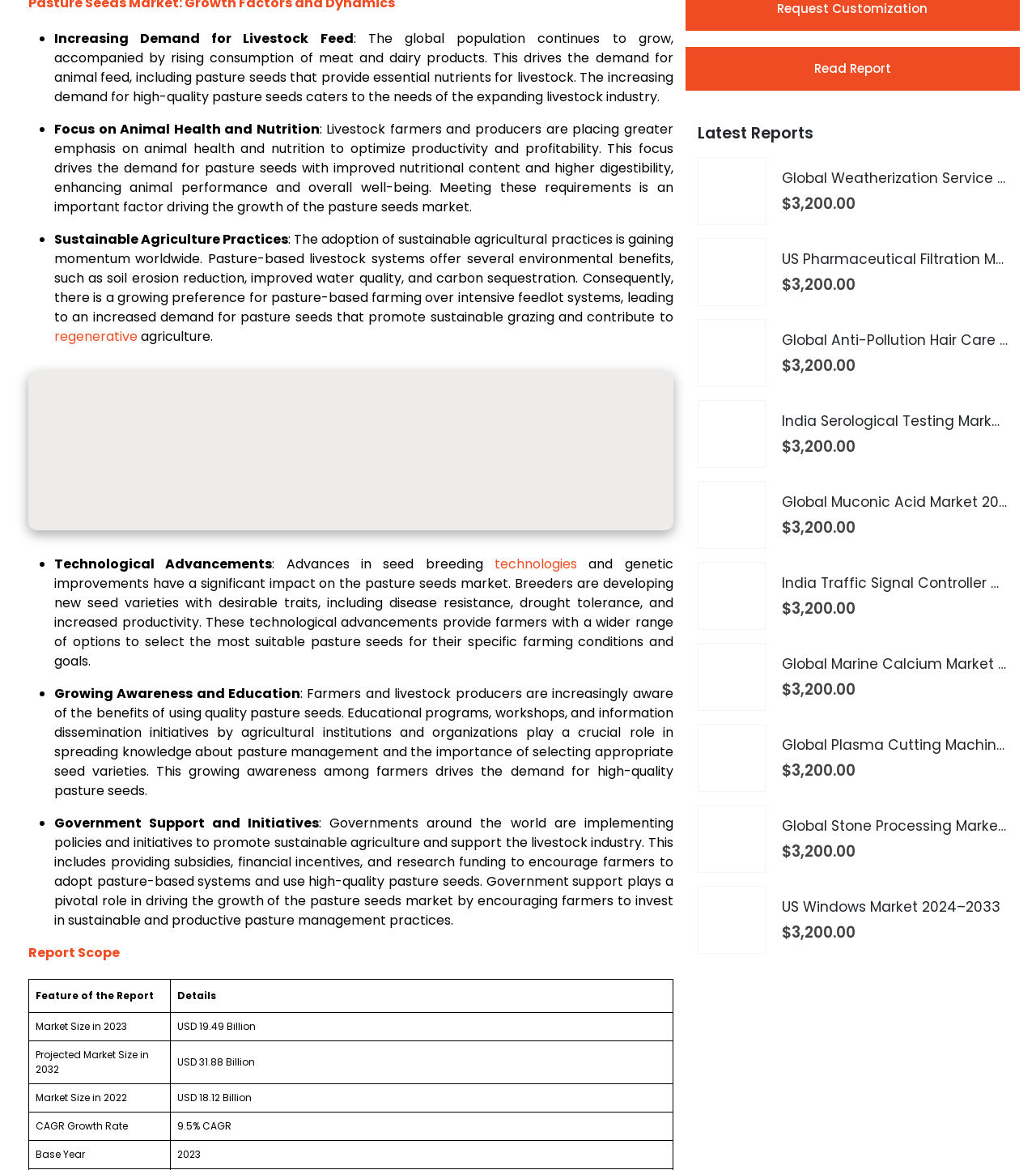Determine the bounding box coordinates for the HTML element described here: "US Windows Market 2024–2033".

[0.754, 0.767, 0.973, 0.783]